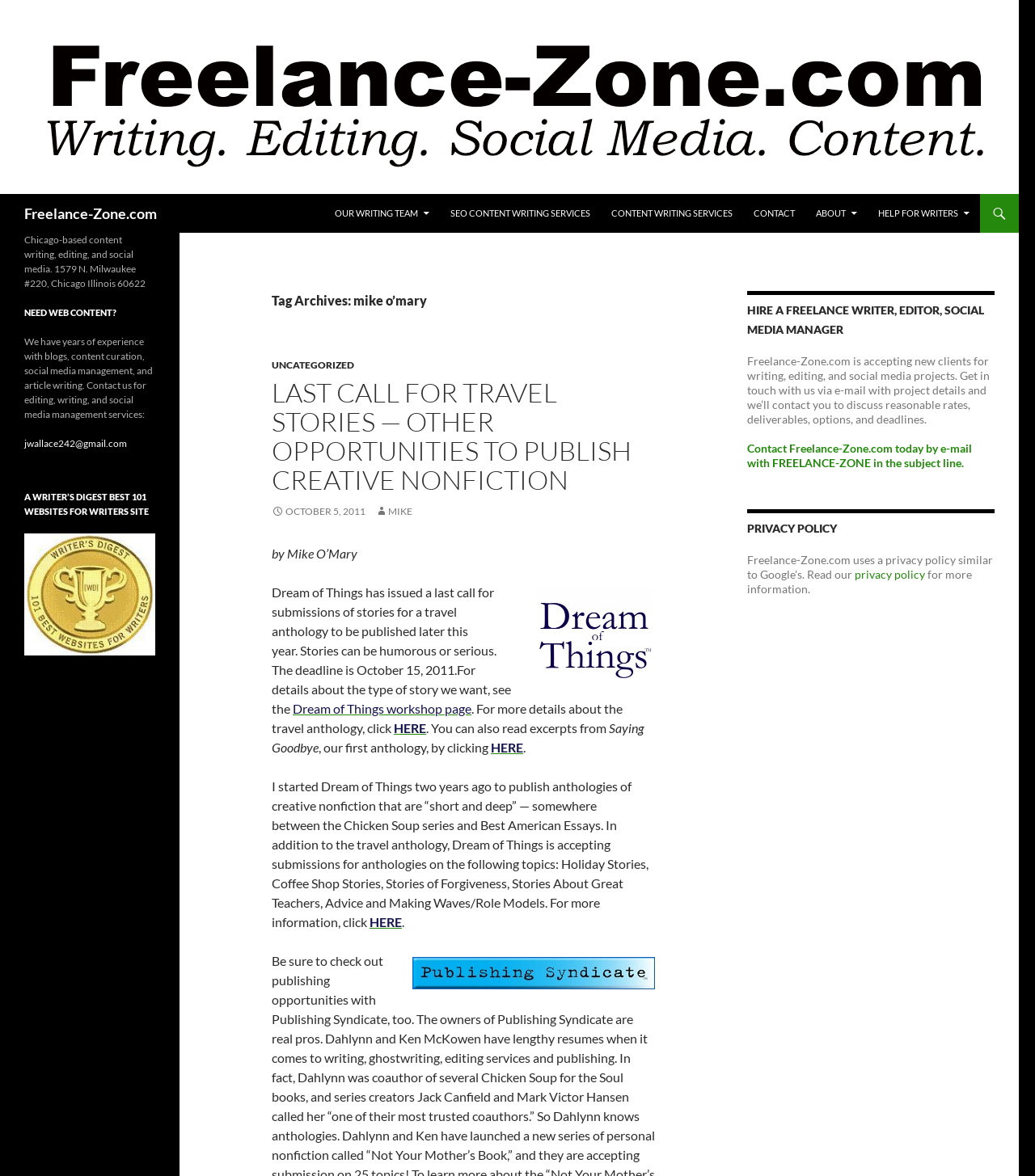What is the deadline for submitting stories to Dream of Things?
Using the information from the image, provide a comprehensive answer to the question.

The deadline for submitting stories to Dream of Things can be found in the text 'The deadline is October 15, 2011.' which suggests that the deadline is October 15, 2011.